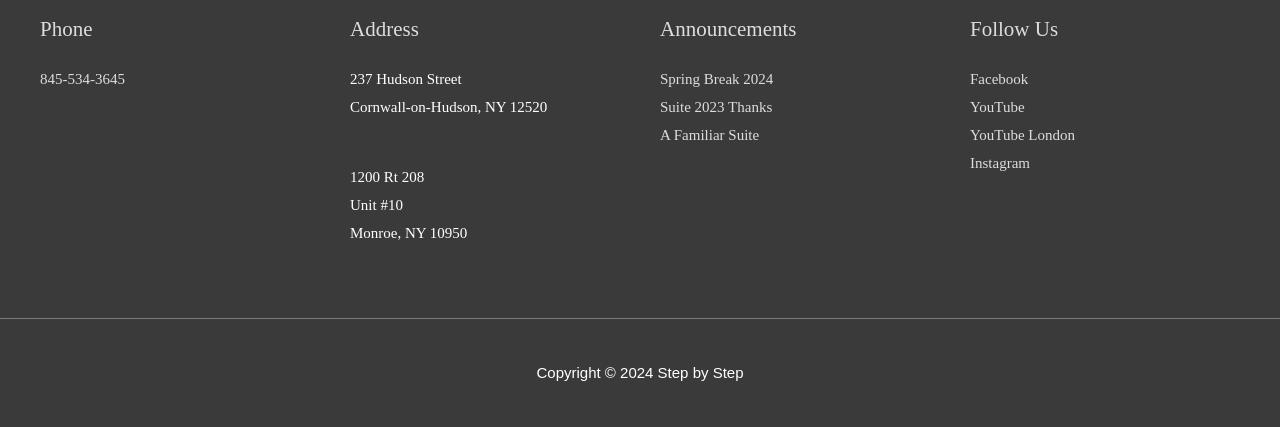Determine the bounding box coordinates of the target area to click to execute the following instruction: "Follow on Facebook."

[0.758, 0.167, 0.803, 0.205]